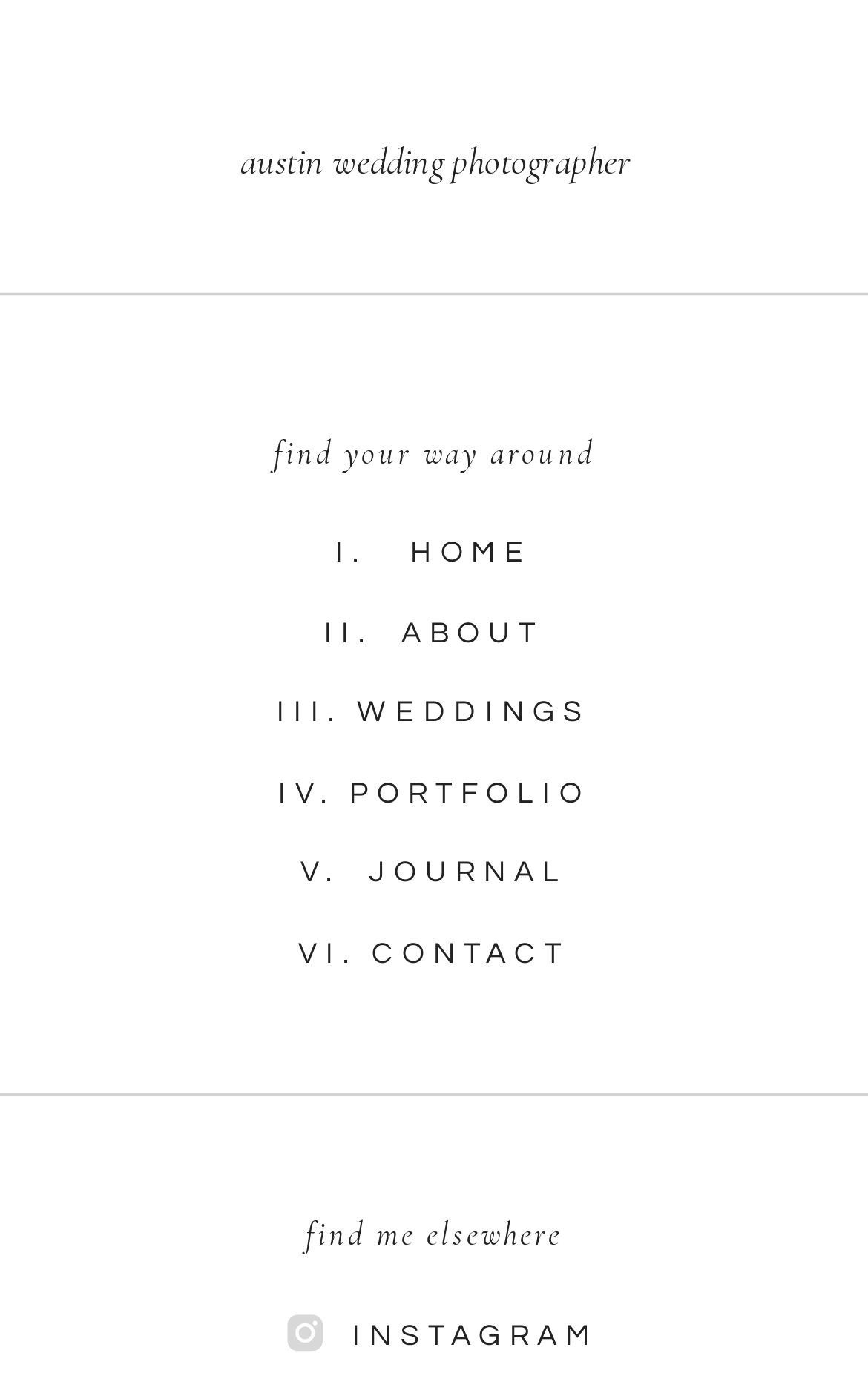Please pinpoint the bounding box coordinates for the region I should click to adhere to this instruction: "go to contact page".

[0.256, 0.668, 0.744, 0.707]